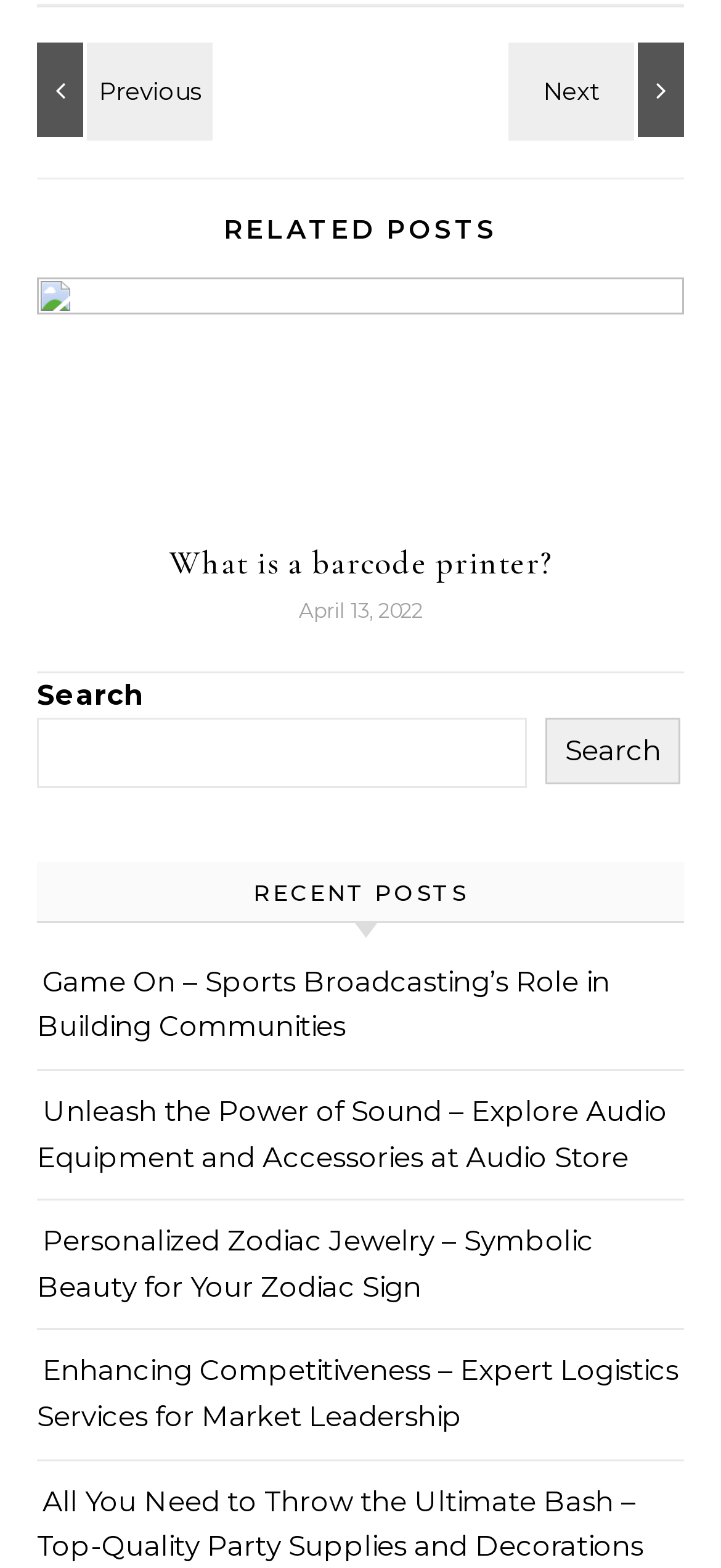Pinpoint the bounding box coordinates of the element you need to click to execute the following instruction: "View Game On – Sports Broadcasting’s Role in Building Communities". The bounding box should be represented by four float numbers between 0 and 1, in the format [left, top, right, bottom].

[0.051, 0.614, 0.846, 0.666]